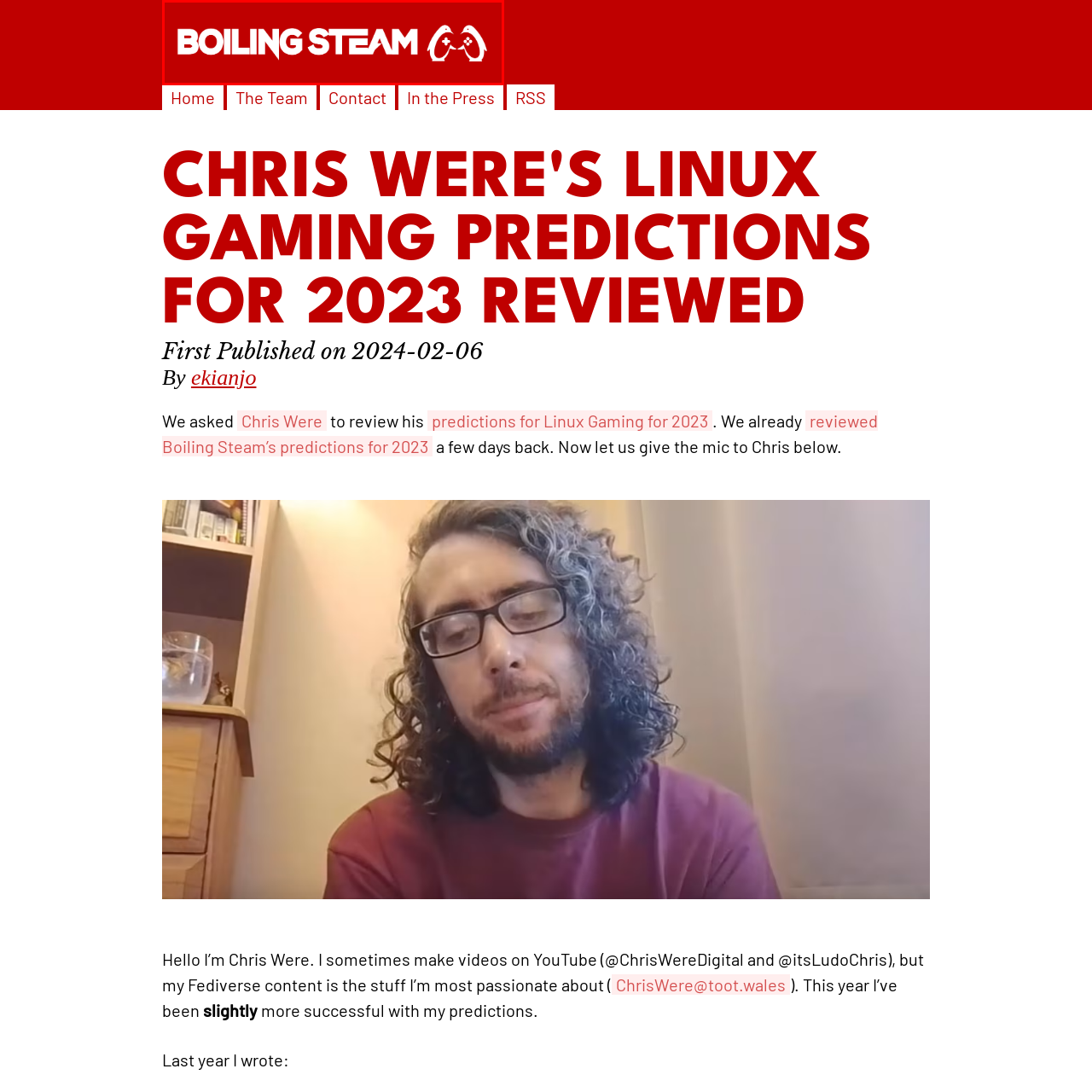Inspect the section highlighted in the red box, What objects flank the text in the logo? 
Answer using a single word or phrase.

game controllers